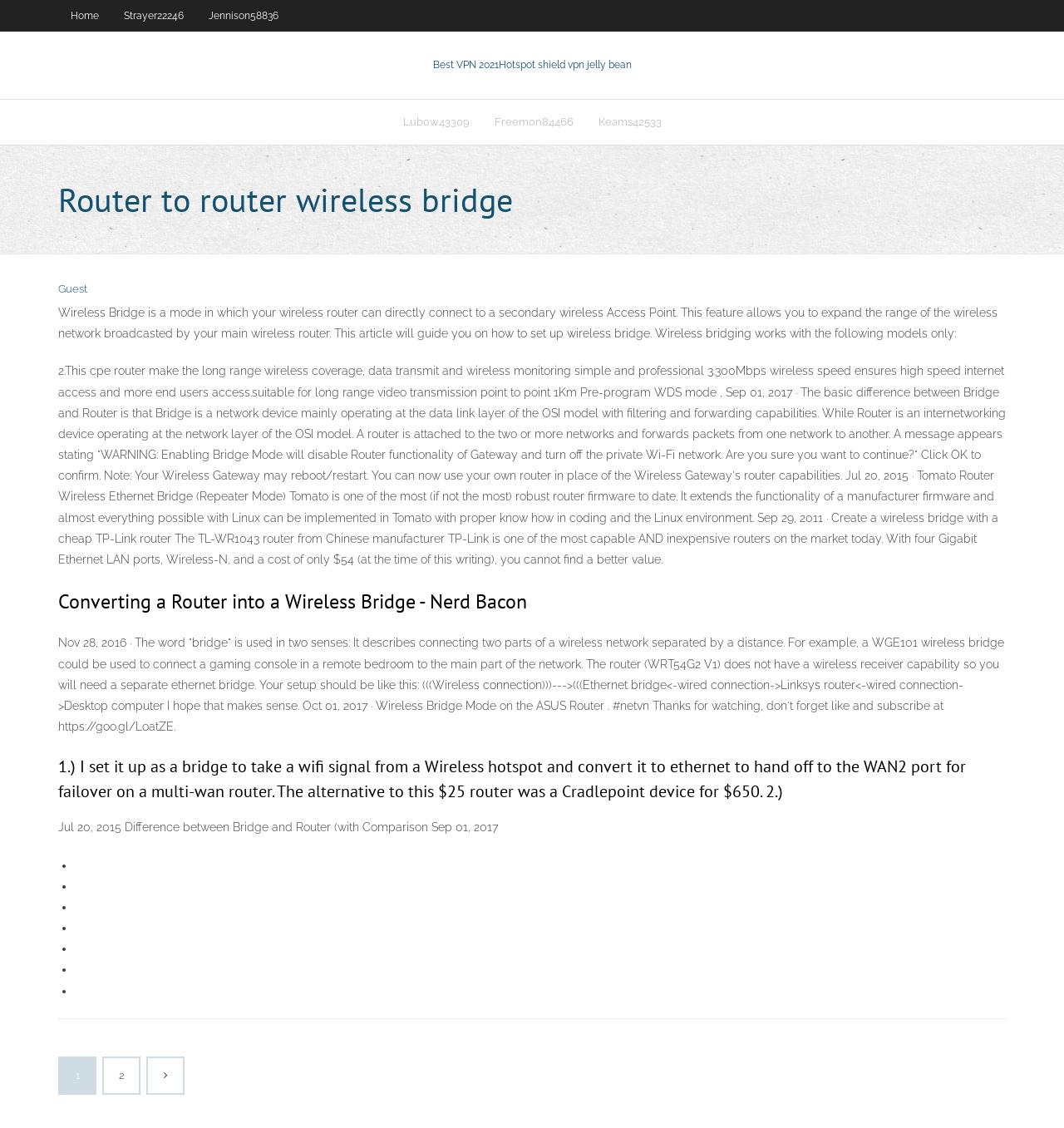What is the cost of the TP-Link router mentioned?
Refer to the screenshot and deliver a thorough answer to the question presented.

According to the webpage, the TP-Link router (TL-WR1043) is mentioned as a capable and inexpensive router, with a cost of only $54 at the time of writing.